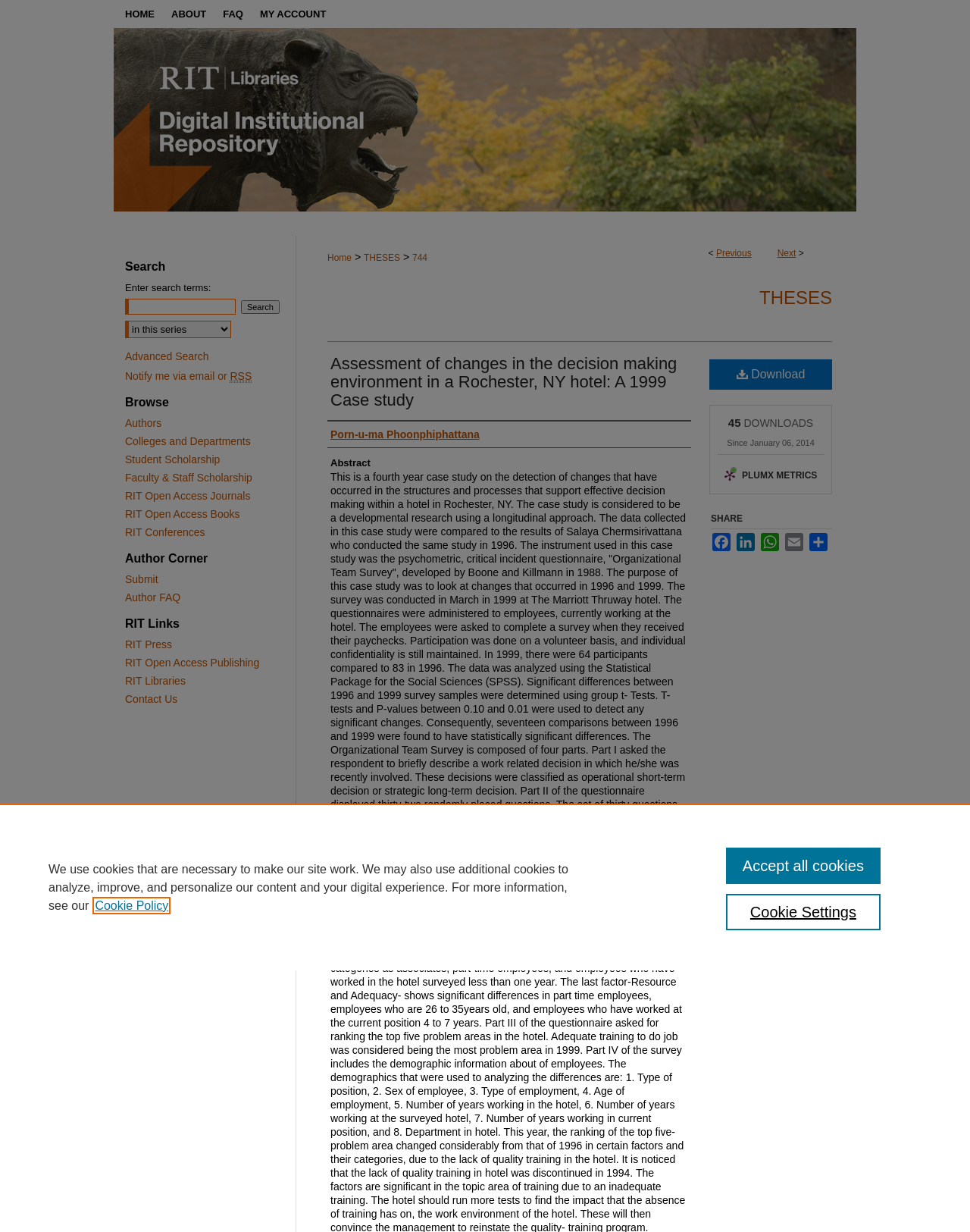Using the provided element description, identify the bounding box coordinates as (top-left x, top-left y, bottom-right x, bottom-right y). Ensure all values are between 0 and 1. Description: RIT Open Access Publishing

[0.129, 0.533, 0.305, 0.543]